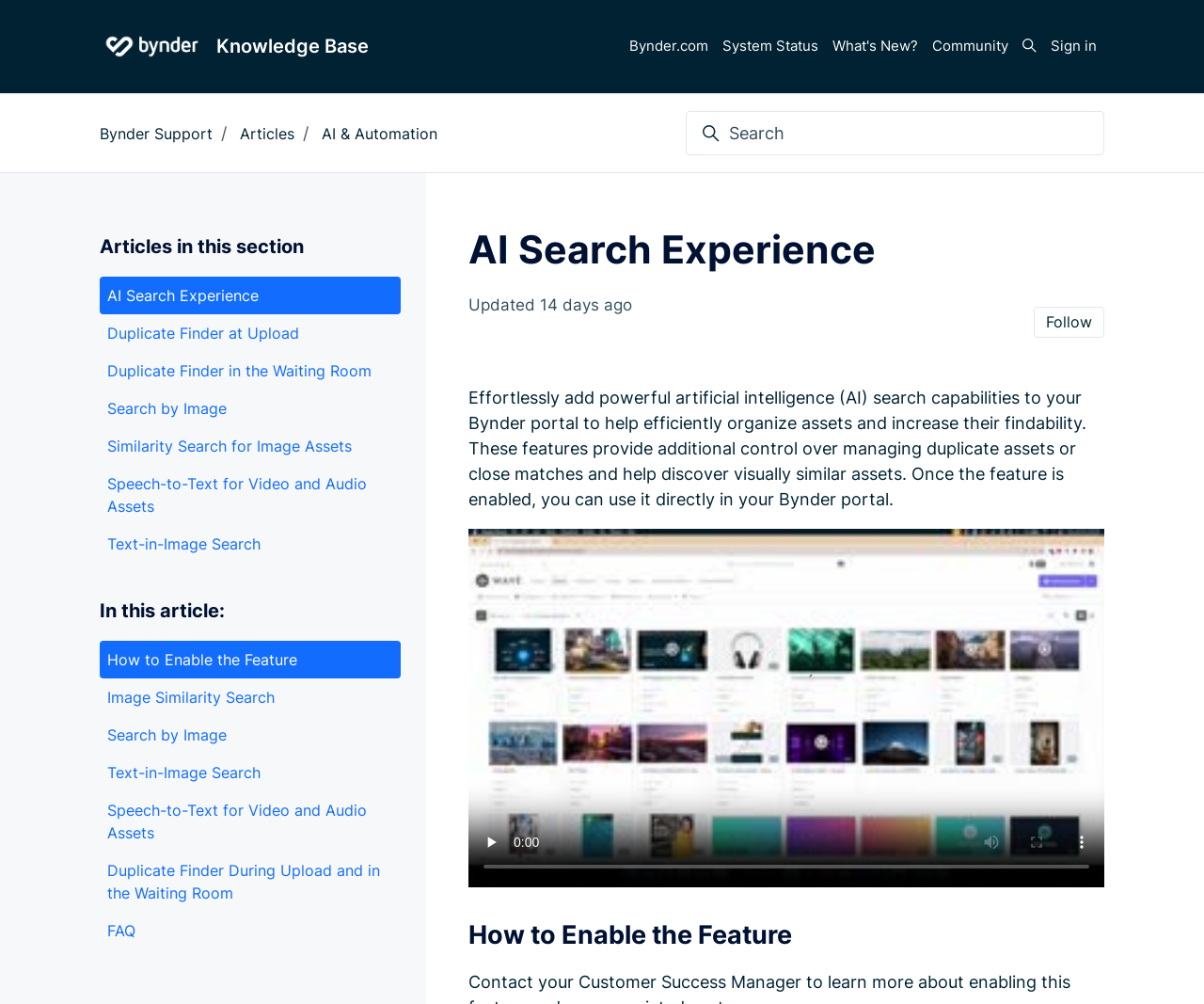Can you extract the primary headline text from the webpage?

AI Search Experience